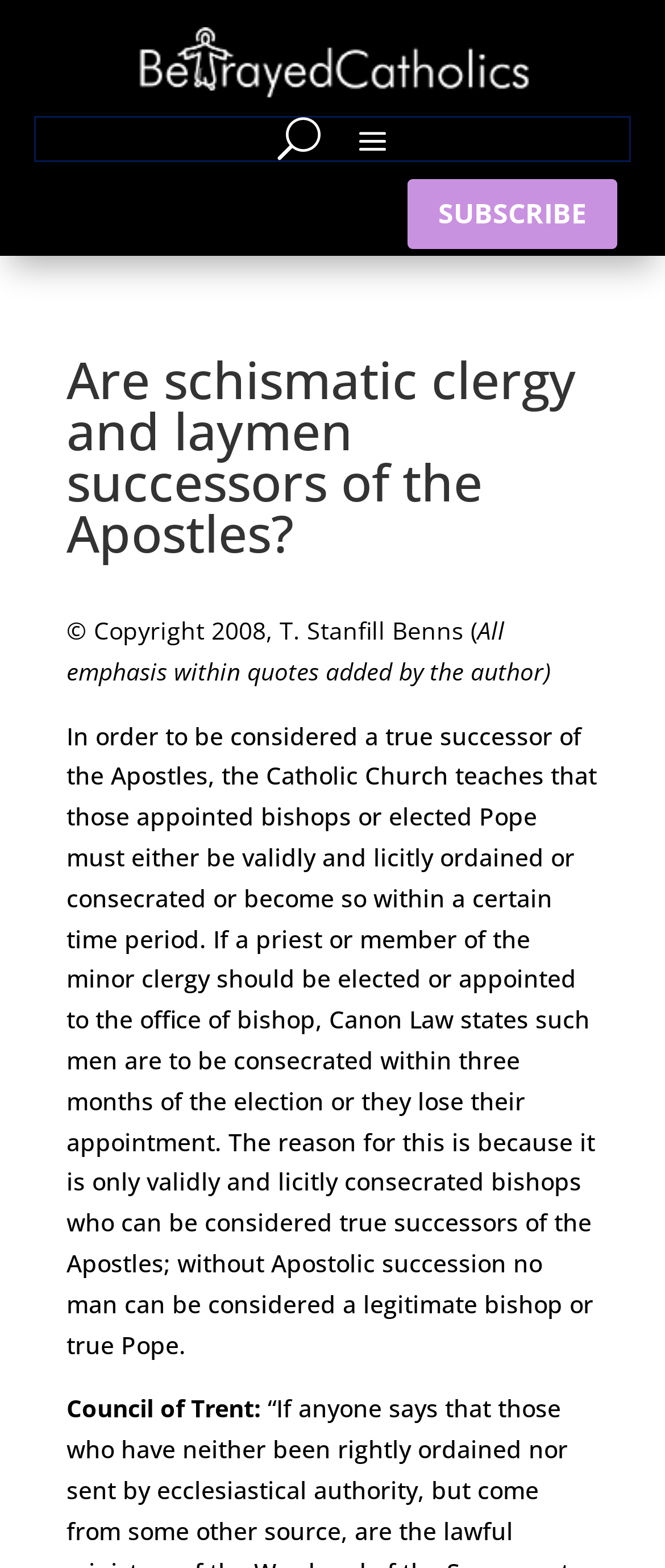What is the copyright year?
Please utilize the information in the image to give a detailed response to the question.

I found the copyright year by looking at the StaticText element that says '© Copyright 2008, T. Stanfill Benns ('. This element is located at the bottom of the webpage, indicating that it is a copyright notice, and the year 2008 is explicitly stated.